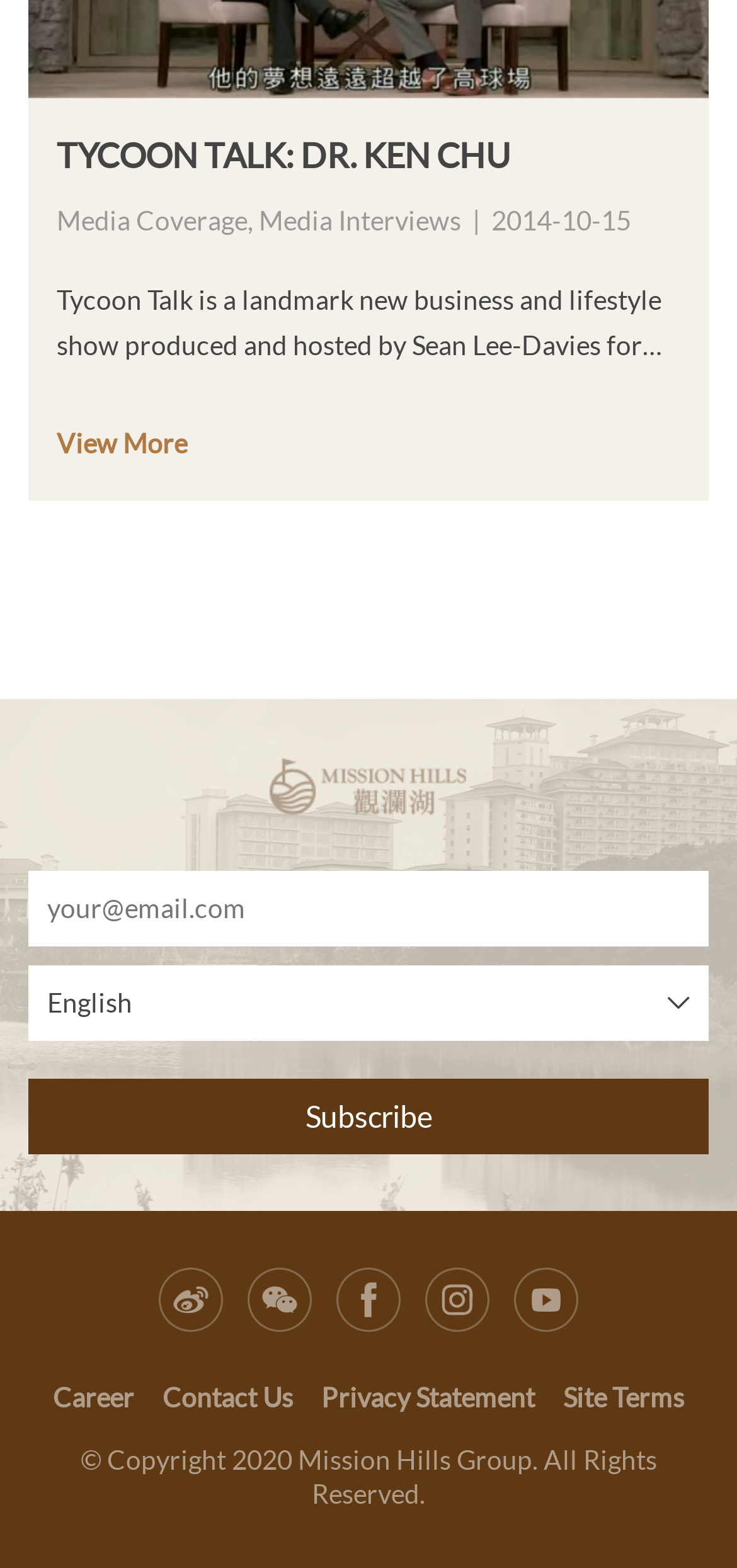How many links are there in the footer section?
Please give a detailed and elaborate answer to the question based on the image.

There are 5 links in the footer section, which can be identified by their y-coordinates ranging from 0.881 to 0.901, and are labeled as 'Career', 'Contact Us', 'Privacy Statement', 'Site Terms', and an unlabeled link.